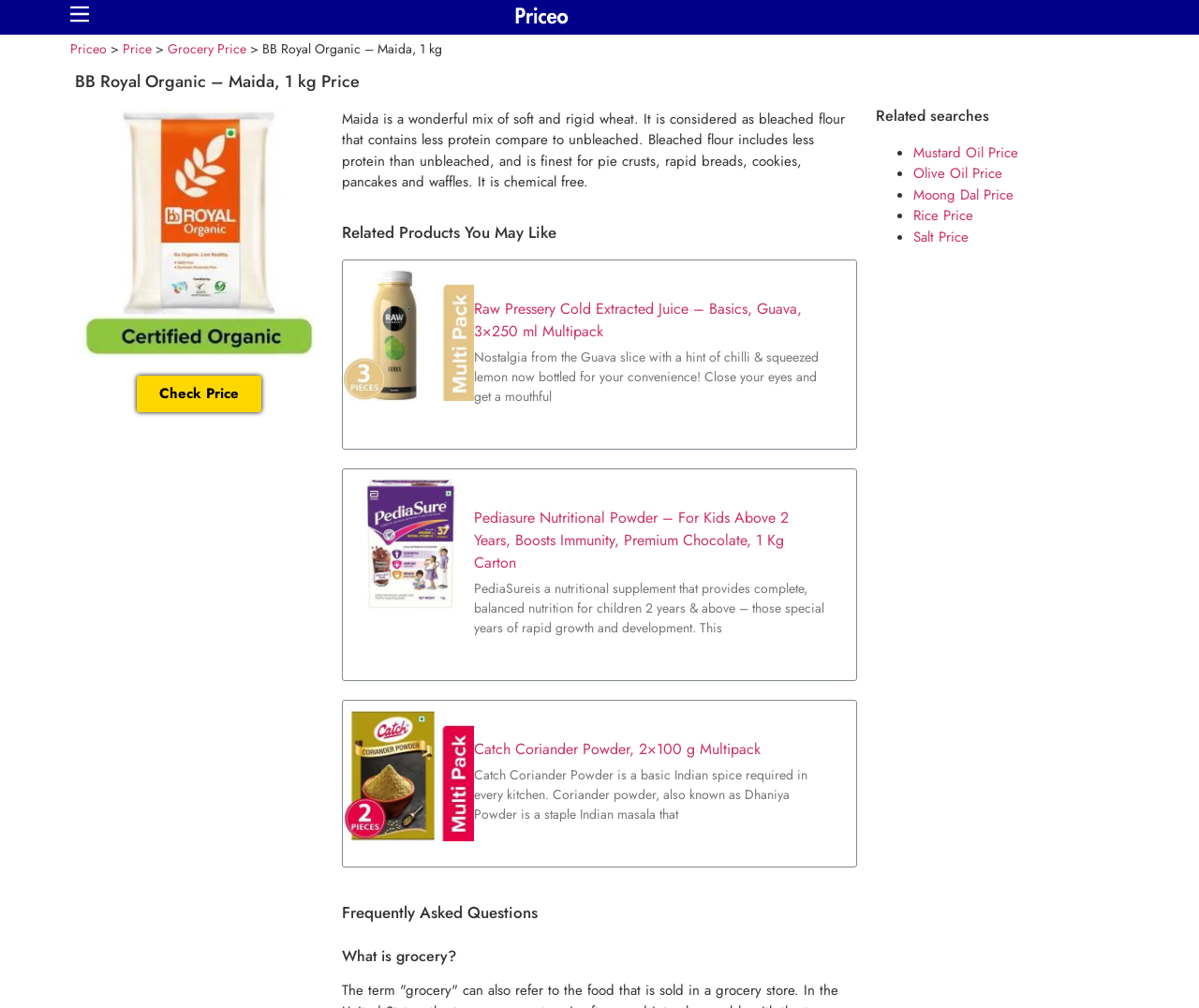What is the product name?
Provide a fully detailed and comprehensive answer to the question.

I determined the product name by looking at the heading element with the text 'BB Royal Organic – Maida, 1 kg Price' and the static text element with the text 'BB Royal Organic – Maida, 1 kg'. Both of these elements suggest that the product name is 'BB Royal Organic – Maida'.